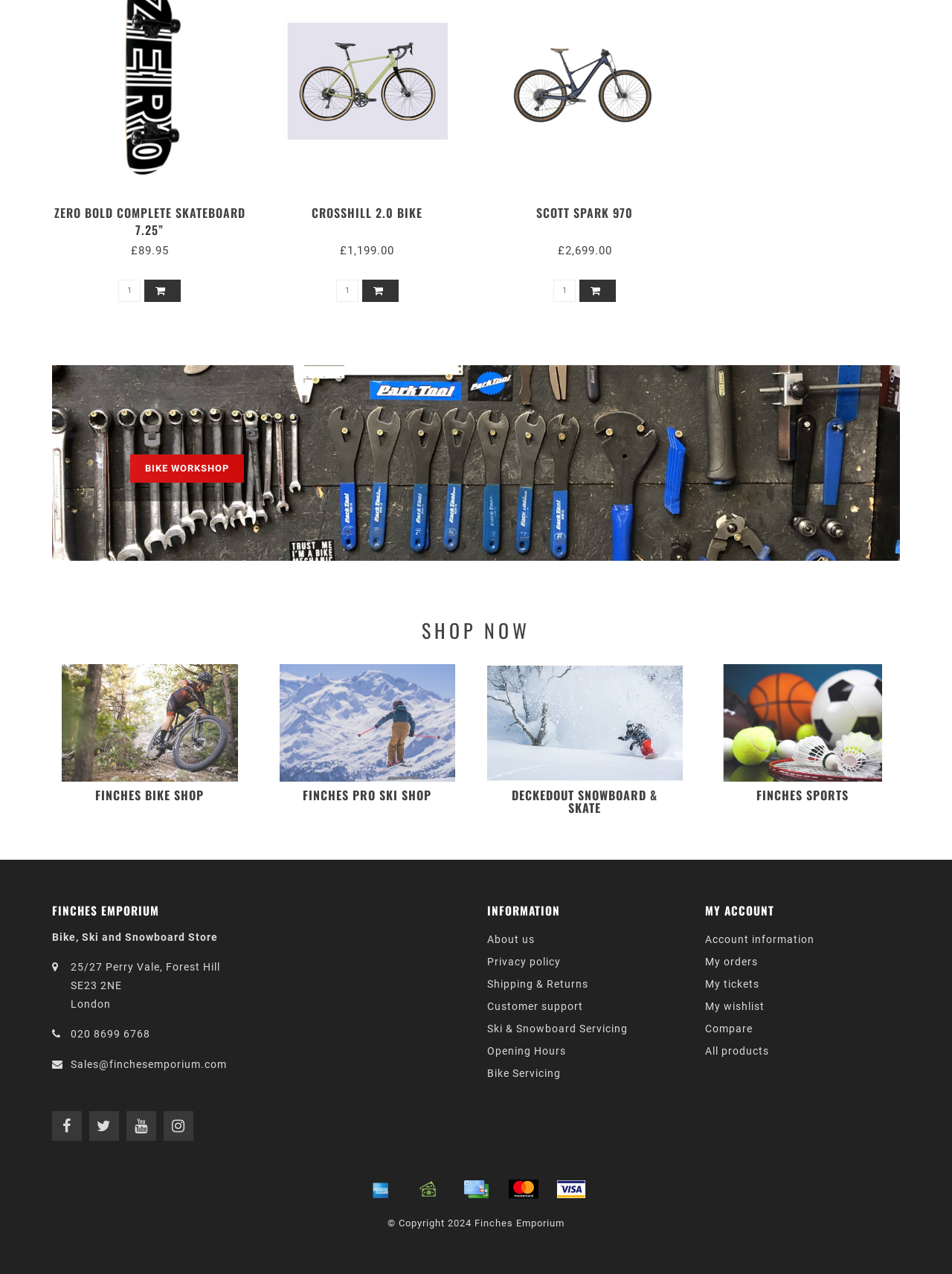Given the element description title="Visa", predict the bounding box coordinates for the UI element in the webpage screenshot. The format should be (top-left x, top-left y, bottom-right x, bottom-right y), and the values should be between 0 and 1.

[0.58, 0.925, 0.62, 0.942]